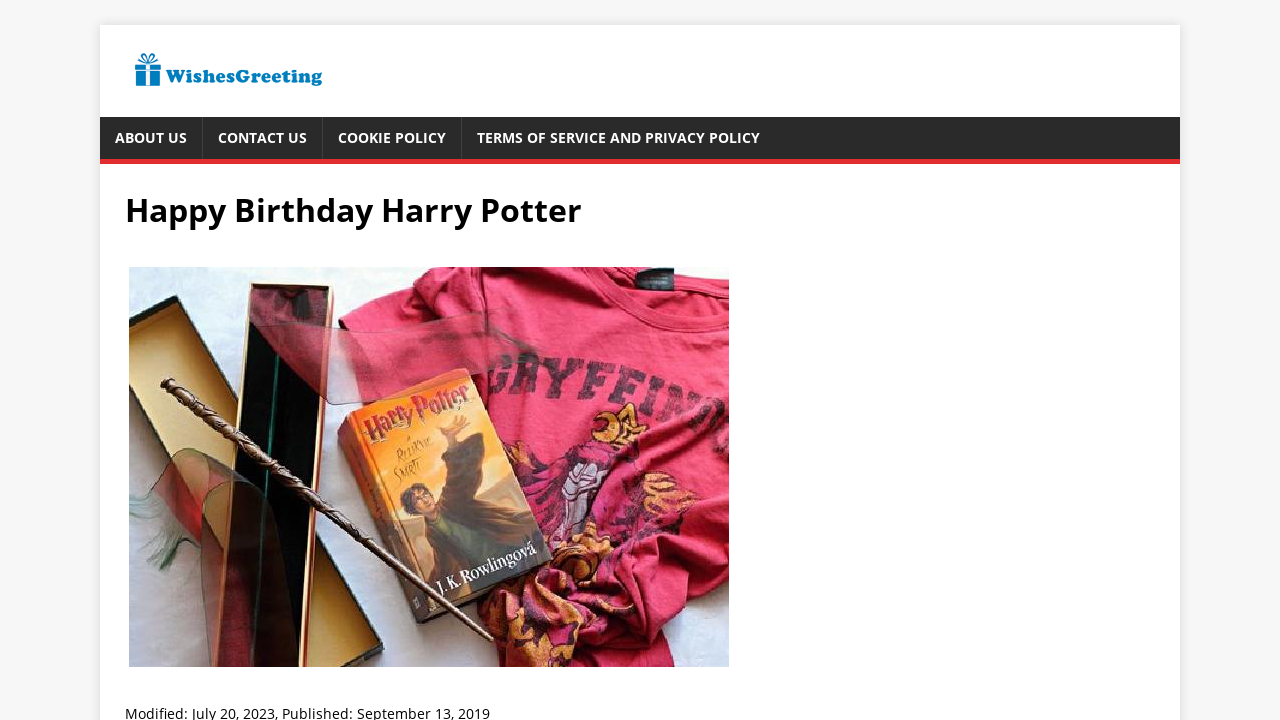How many links are in the top navigation bar?
Using the visual information from the image, give a one-word or short-phrase answer.

4